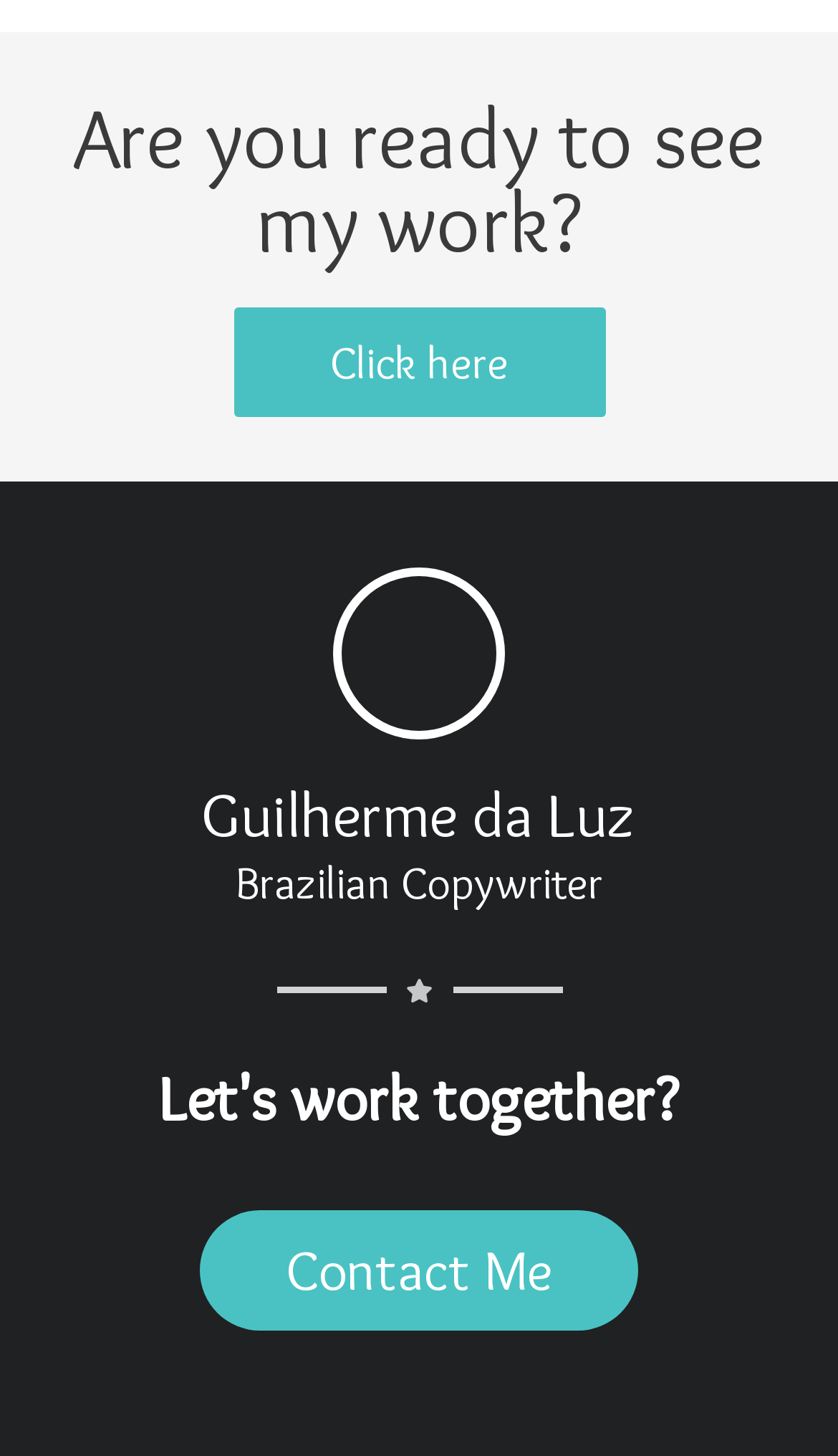Given the element description Click here, identify the bounding box coordinates for the UI element on the webpage screenshot. The format should be (top-left x, top-left y, bottom-right x, bottom-right y), with values between 0 and 1.

[0.278, 0.211, 0.722, 0.286]